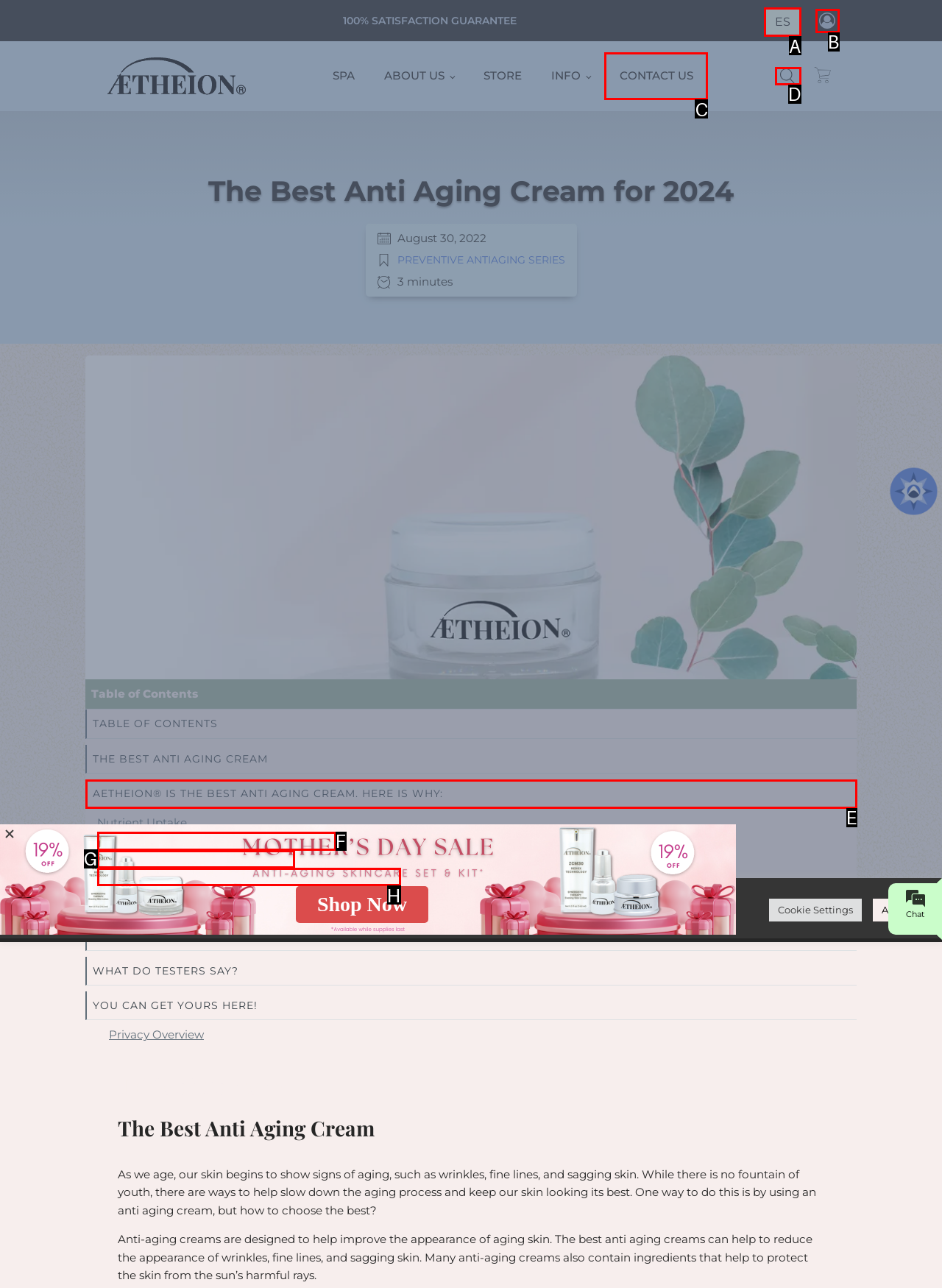Specify the letter of the UI element that should be clicked to achieve the following: Open search
Provide the corresponding letter from the choices given.

D